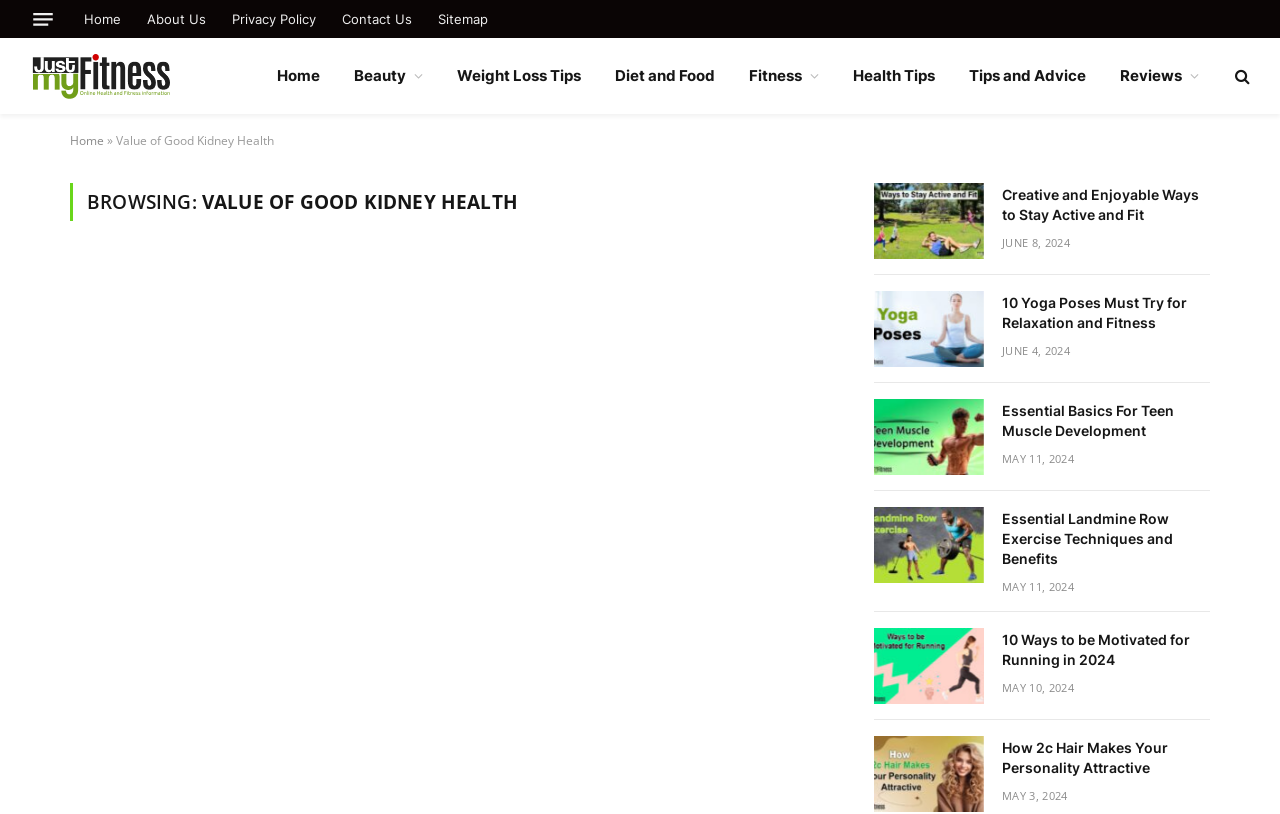What is the main topic of this webpage?
Please provide an in-depth and detailed response to the question.

Based on the webpage's structure and content, it appears to be a health and fitness blog or website, with various articles and links related to fitness, diet, and wellness.